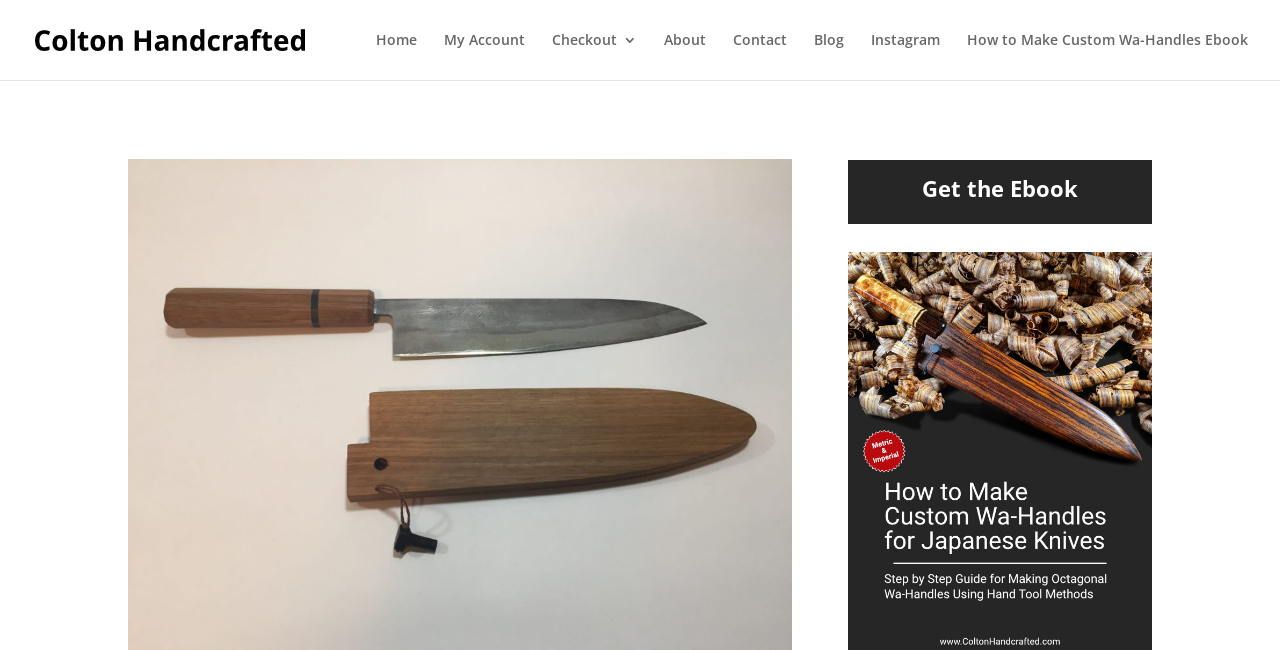Identify the bounding box coordinates of the clickable region required to complete the instruction: "get the ebook". The coordinates should be given as four float numbers within the range of 0 and 1, i.e., [left, top, right, bottom].

[0.663, 0.262, 0.9, 0.335]